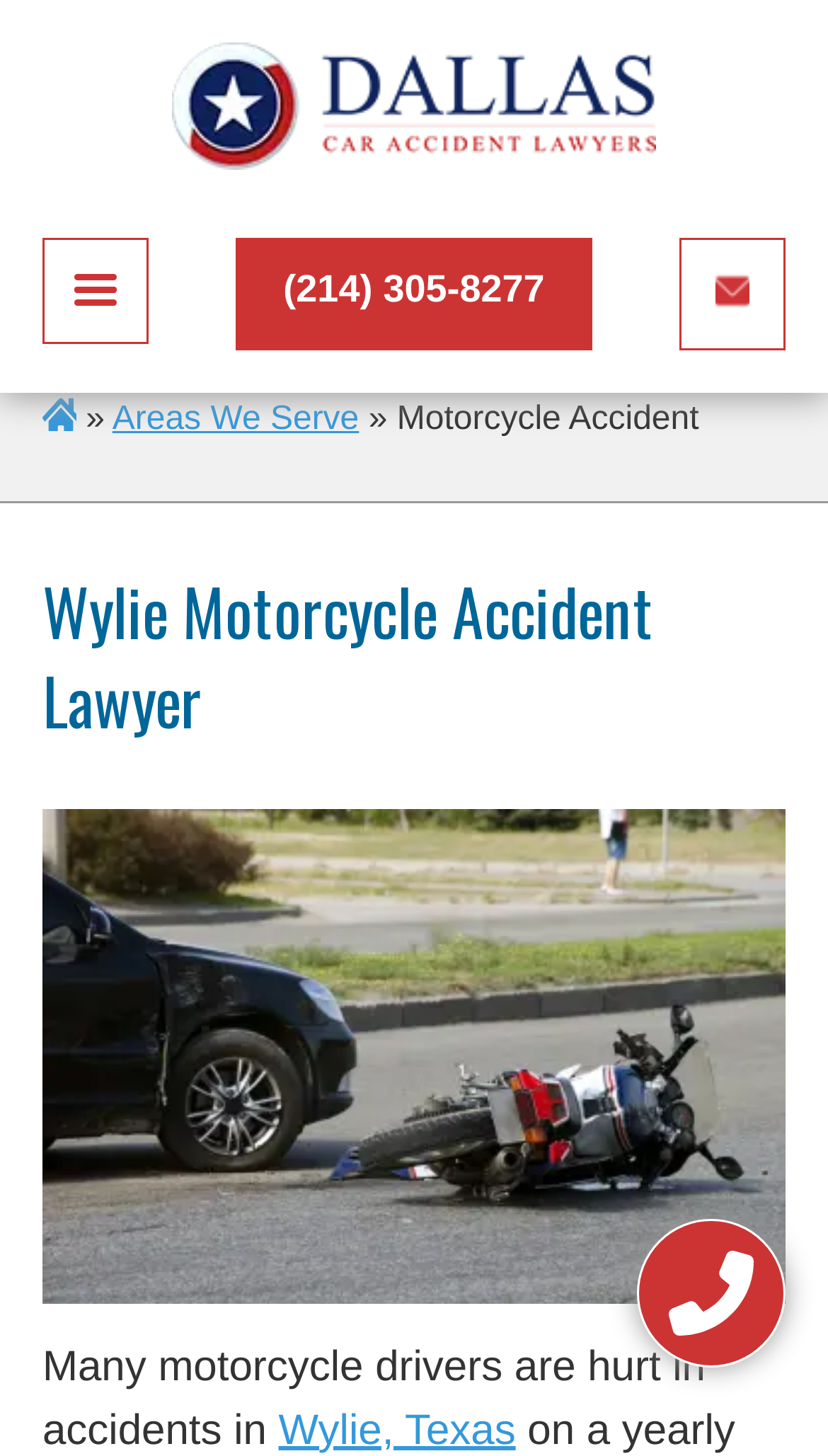Determine the main text heading of the webpage and provide its content.

Wylie Motorcycle Accident Lawyer